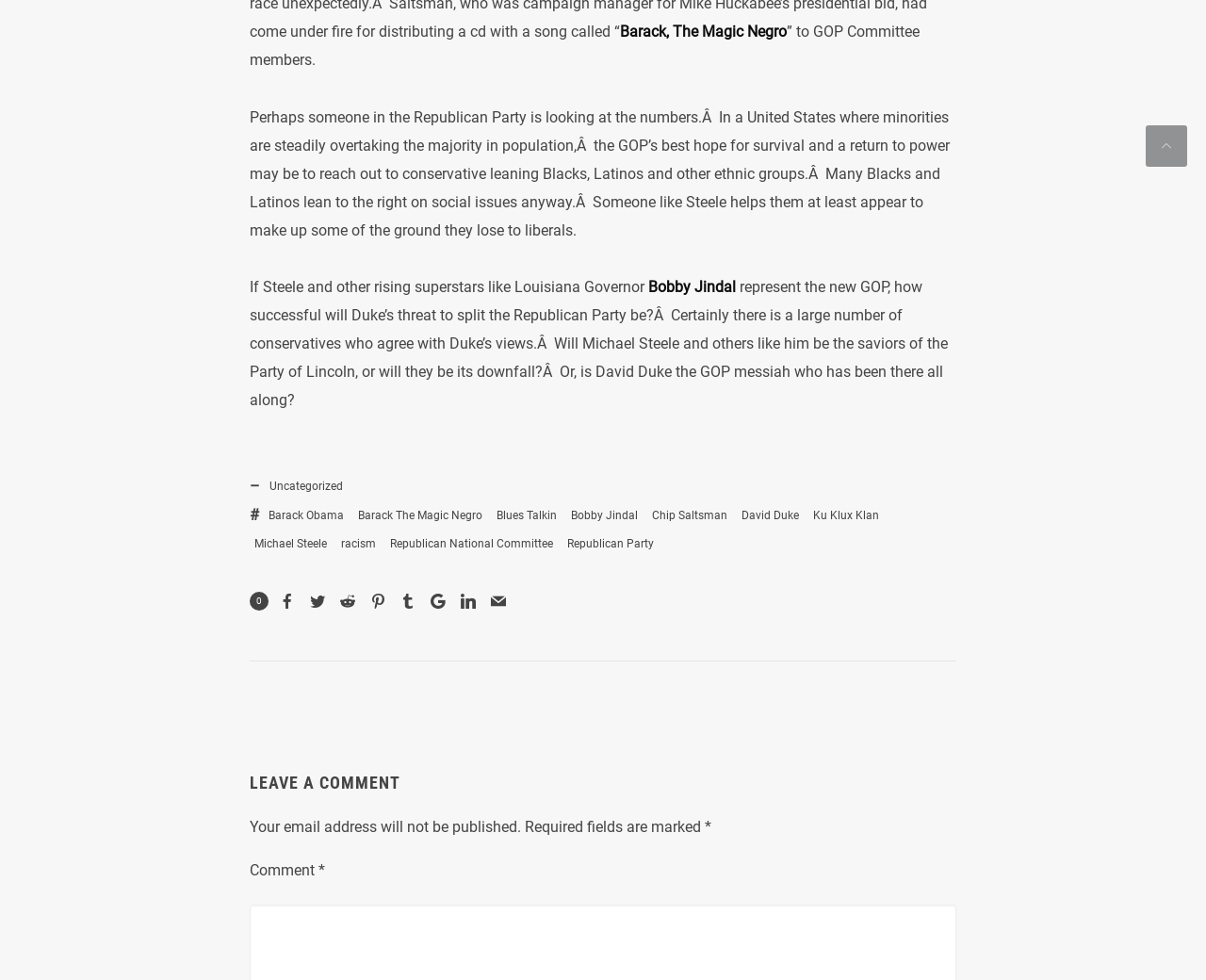What is the purpose of the section at the bottom of the webpage?
Can you provide a detailed and comprehensive answer to the question?

The purpose of the section at the bottom of the webpage can be inferred from the heading 'LEAVE A COMMENT' and the presence of fields for entering a comment, email address, and other information.